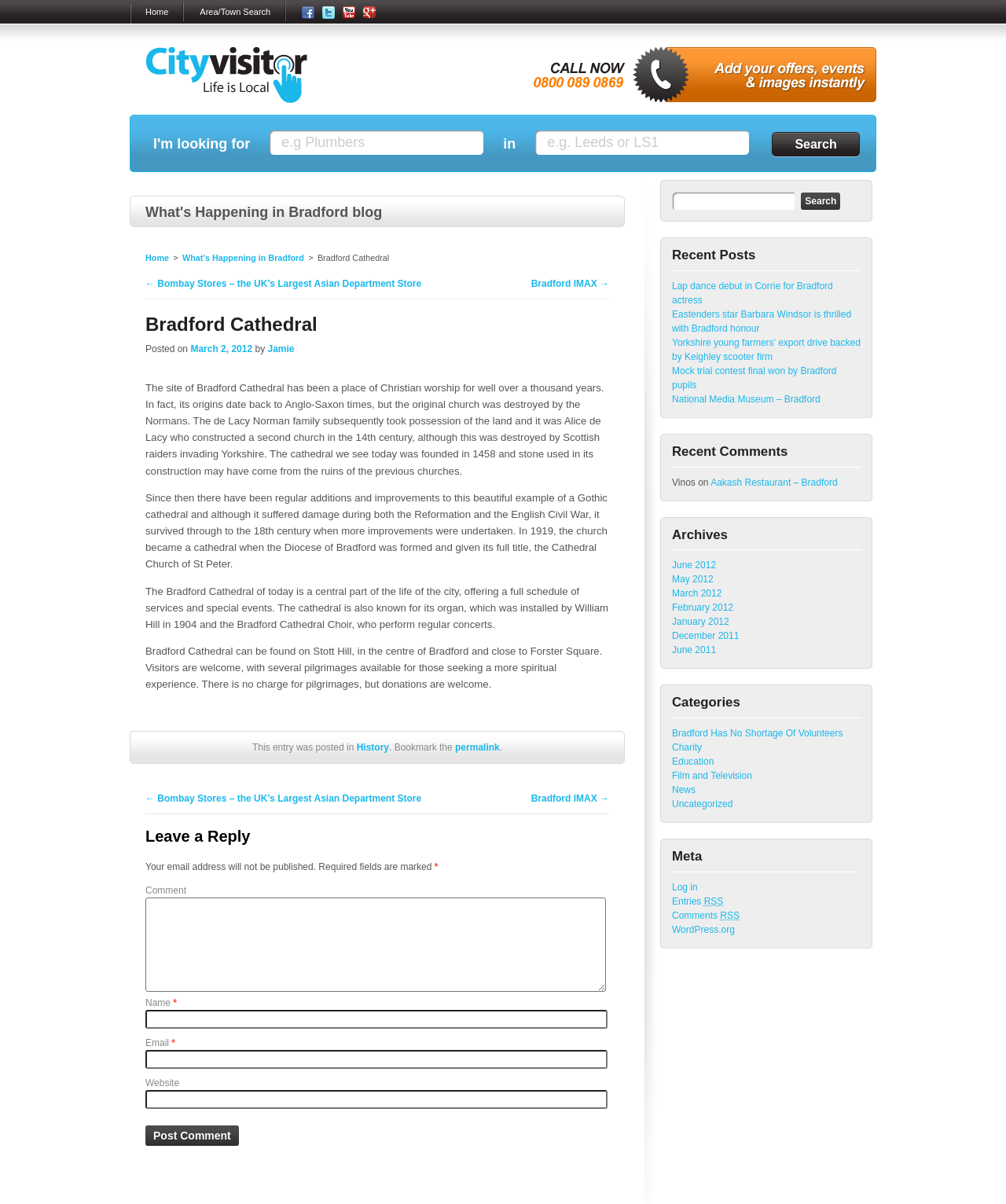Construct a thorough caption encompassing all aspects of the webpage.

The webpage is about Bradford Cathedral, with a focus on its history and events. At the top, there are several links to social media platforms, including Facebook, Twitter, and Youtube, each accompanied by a small icon. Below these links, there is a search bar with a "Search" button.

The main content of the page is divided into several sections. The first section is a brief introduction to Bradford Cathedral, with a heading that reads "Bradford Cathedral" and a short paragraph describing its history. Below this, there are links to previous and next articles, titled "Bombay Stores – the UK’s Largest Asian Department Store" and "Bradford IMAX", respectively.

The next section is a longer article about the history of Bradford Cathedral, with several paragraphs of text. The article discusses the cathedral's origins, its construction, and its significance in the city of Bradford.

Following the article, there is a section for leaving a comment, with fields for name, email, and website, as well as a text box for the comment itself. There is also a "Post Comment" button.

To the right of the main content, there are several sections, including a search bar, a list of recent posts, a list of recent comments, and a list of archives. The recent posts section lists several article titles, including "Lap dance debut in Corrie for Bradford actress" and "National Media Museum – Bradford". The recent comments section lists a few comments, including one from "Vinos" on the article "Aakash Restaurant – Bradford". The archives section lists a single month, "June 2012".